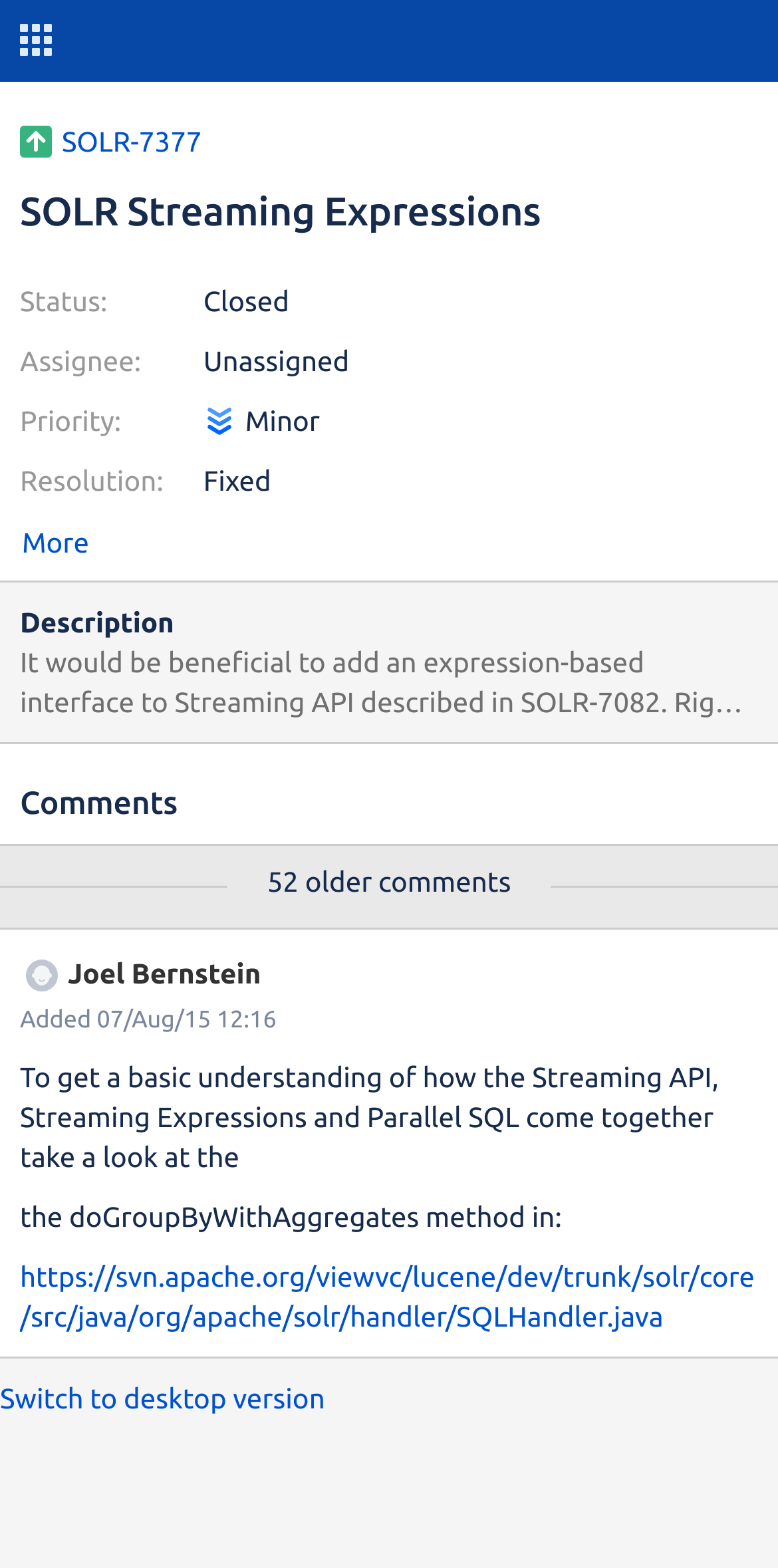Respond to the question below with a single word or phrase: What is the status of SOLR-7377?

Closed